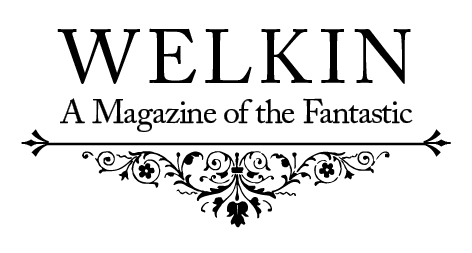What decorative elements are used in the logo?
We need a detailed and meticulous answer to the question.

The logo is enhanced by ornate decorative elements, including floral motifs, which frame the text and add an artistic touch, reflecting the magazine's dedication to showcasing imaginative storytelling.